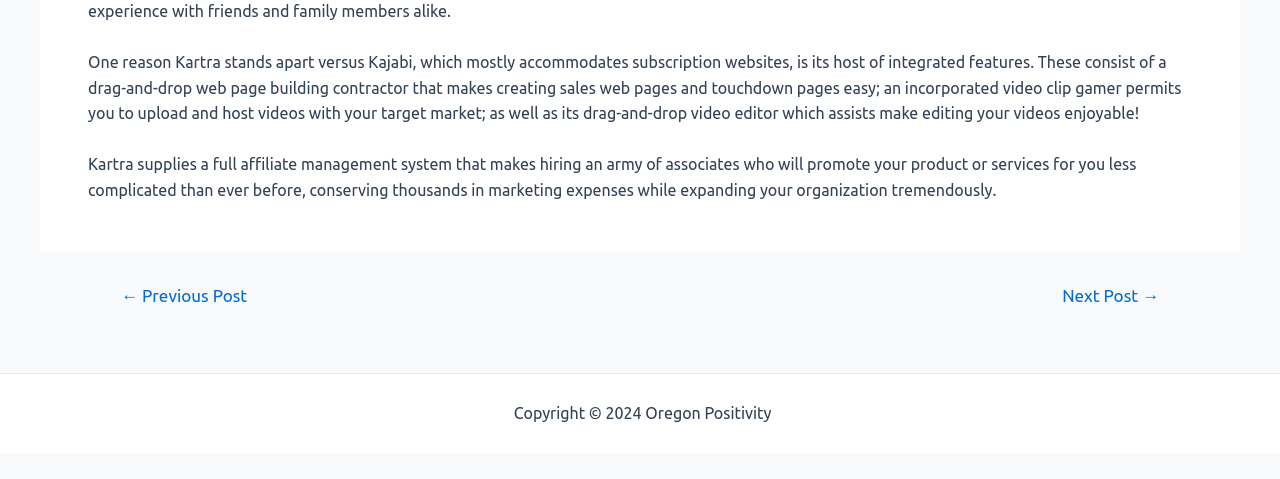What is the main topic of the webpage?
Please use the image to deliver a detailed and complete answer.

The webpage appears to be discussing the features of Kartra, a platform that offers integrated tools for creating sales pages, hosting videos, and managing affiliates. The StaticText elements [155] and [156] provide detailed information about Kartra's features, indicating that the main topic of the webpage is Kartra's capabilities.